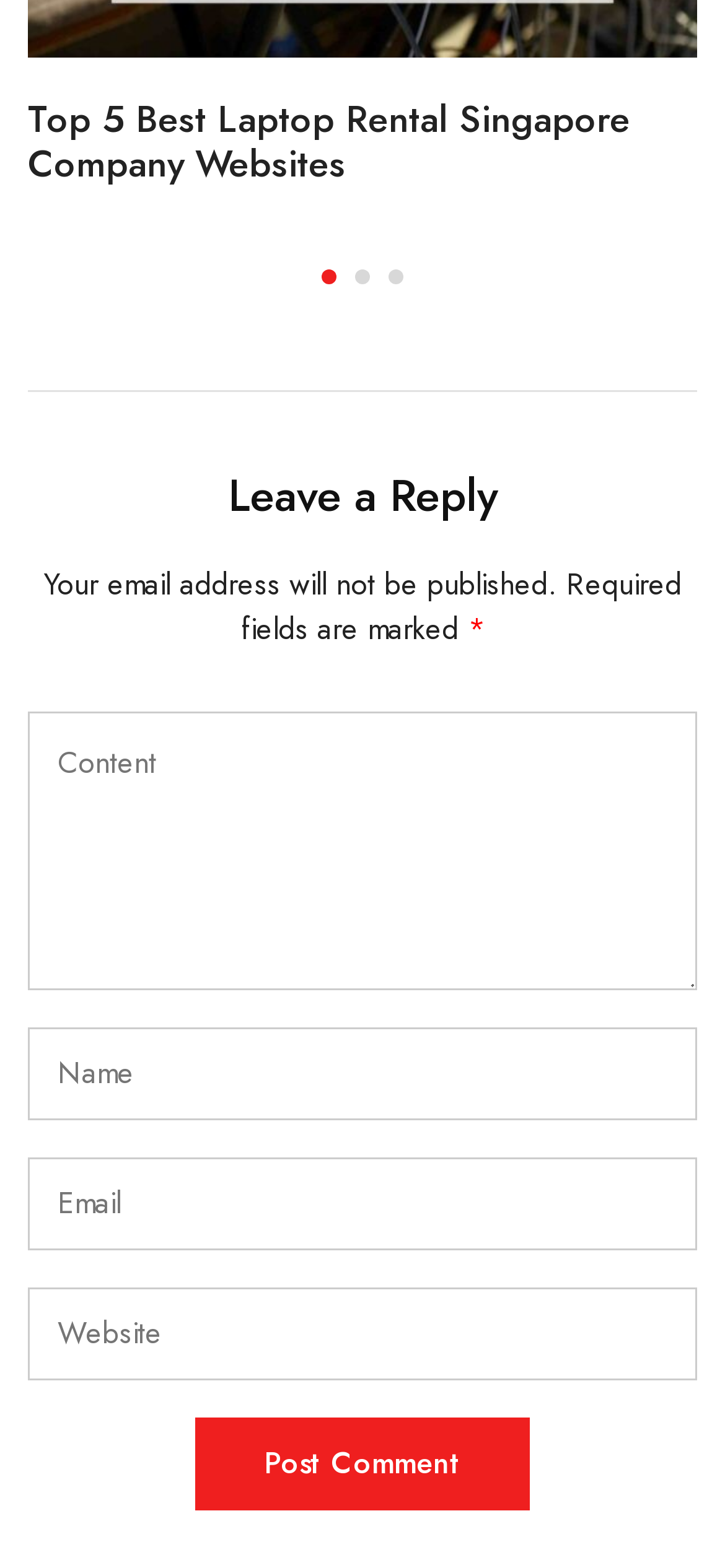Identify the bounding box for the UI element specified in this description: "aria-label="Go to slide 2"". The coordinates must be four float numbers between 0 and 1, formatted as [left, top, right, bottom].

[0.49, 0.172, 0.51, 0.181]